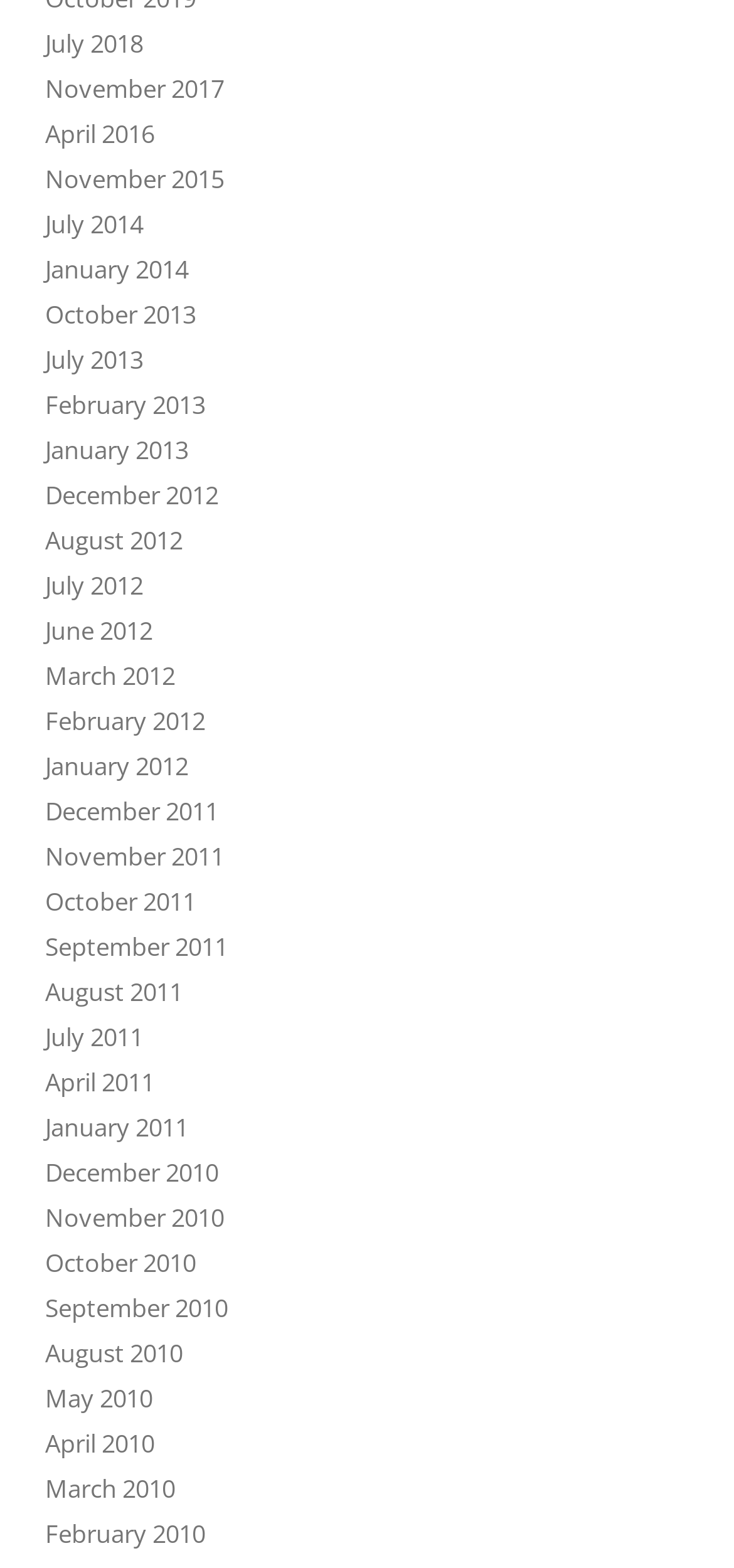Pinpoint the bounding box coordinates of the clickable area needed to execute the instruction: "View July 2018 archives". The coordinates should be specified as four float numbers between 0 and 1, i.e., [left, top, right, bottom].

[0.062, 0.017, 0.195, 0.039]